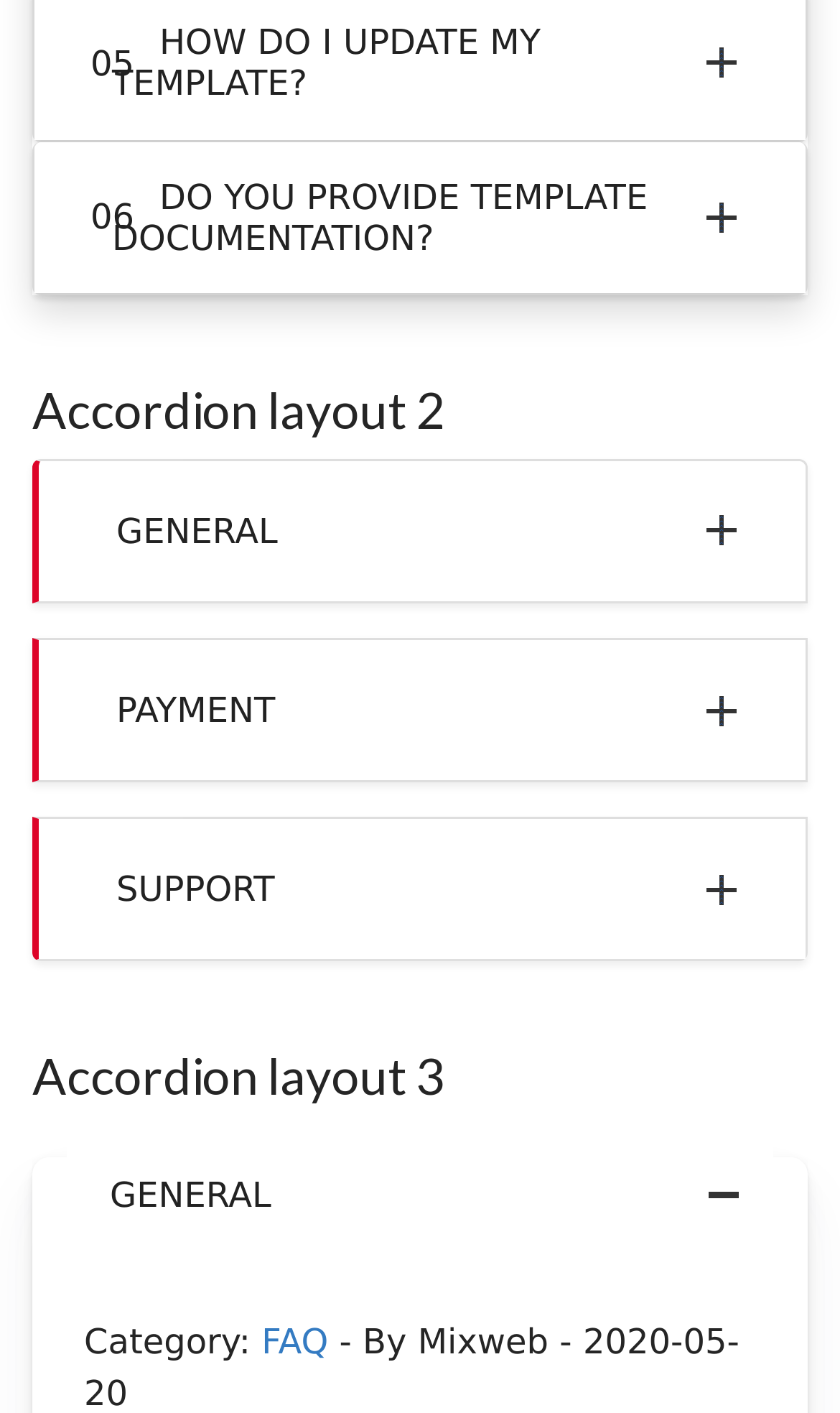Using the webpage screenshot, locate the HTML element that fits the following description and provide its bounding box: "Do you provide template documentation?".

[0.082, 0.112, 0.918, 0.195]